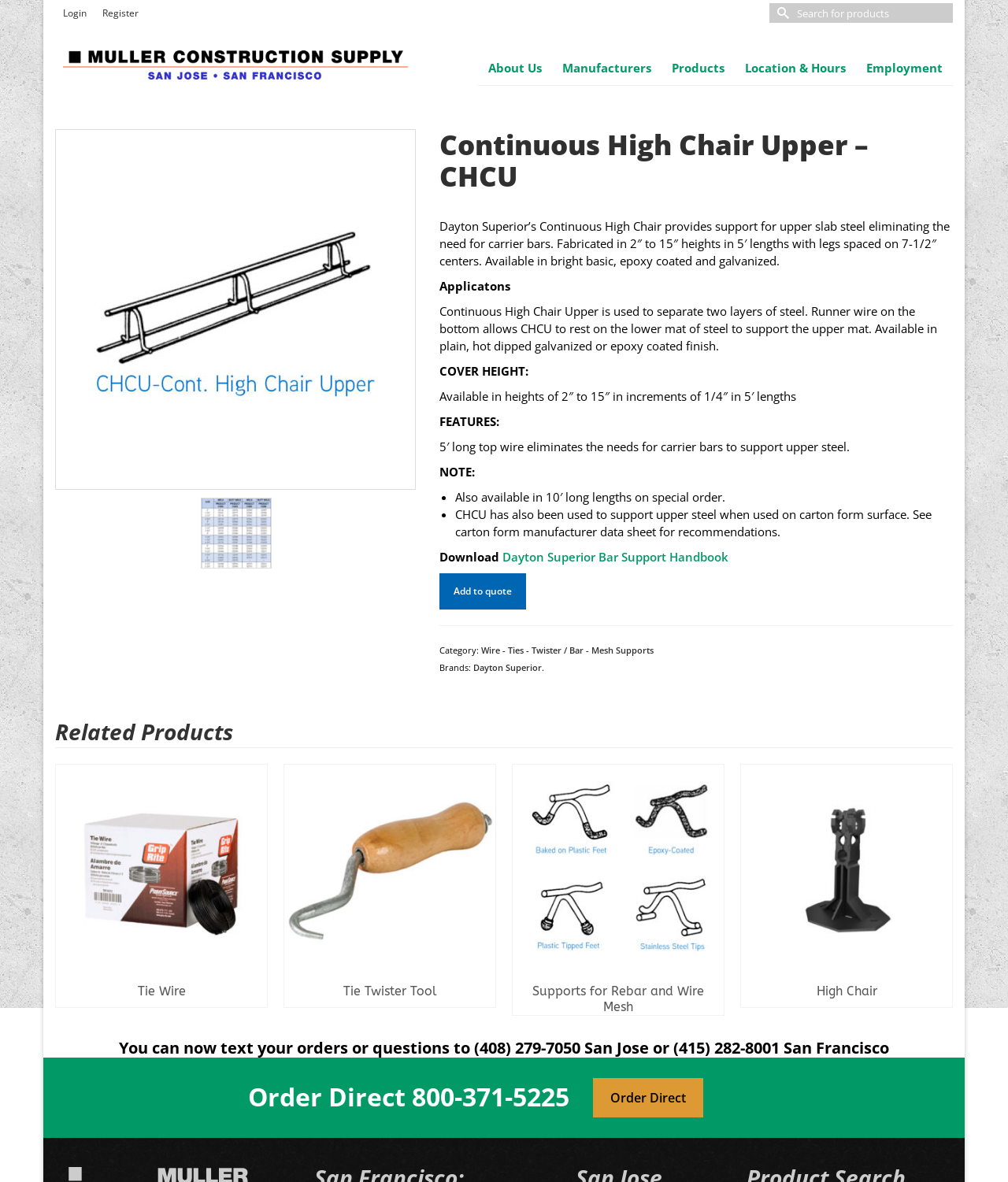Locate the bounding box for the described UI element: "Dayton Superior Bar Support Handbook". Ensure the coordinates are four float numbers between 0 and 1, formatted as [left, top, right, bottom].

[0.498, 0.464, 0.722, 0.478]